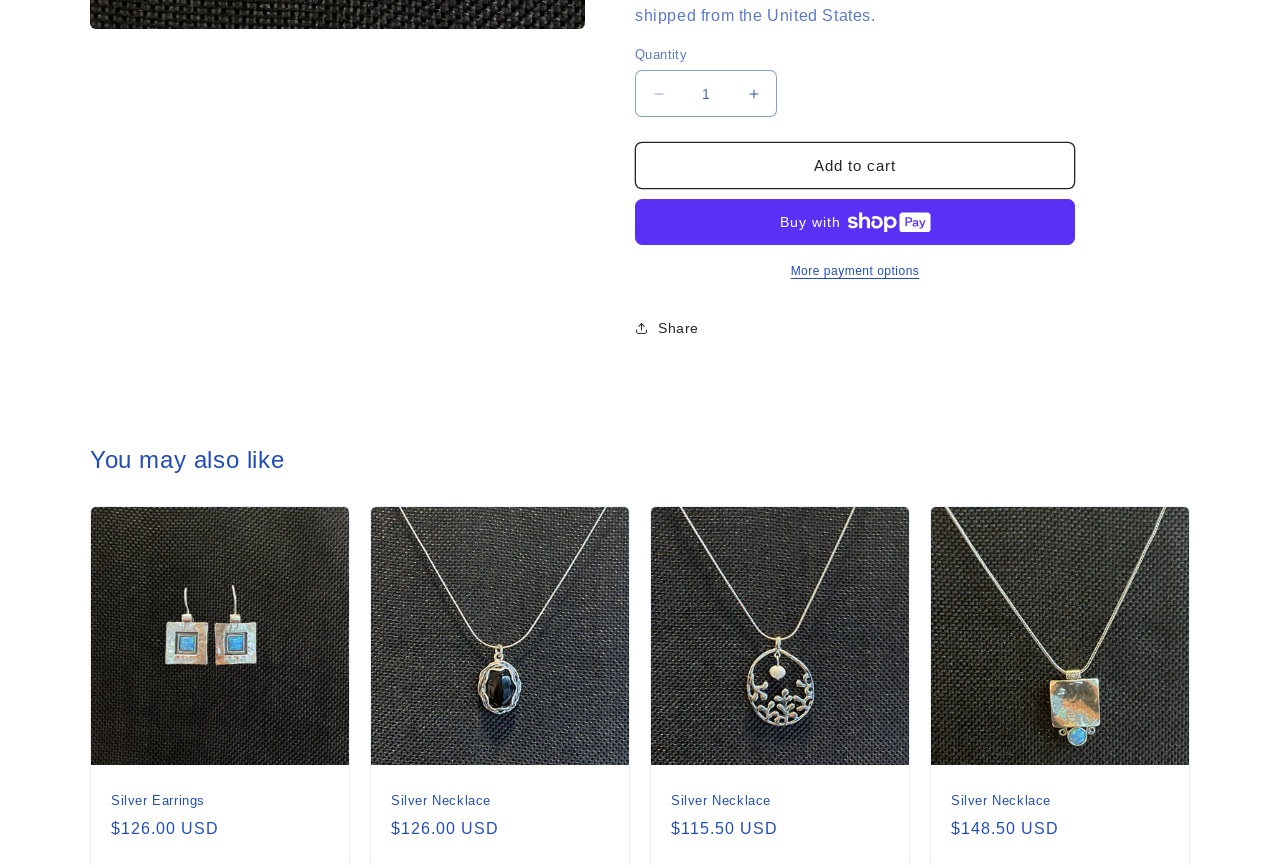Provide the bounding box coordinates for the UI element that is described as: "Silver Necklace".

[0.743, 0.916, 0.913, 0.936]